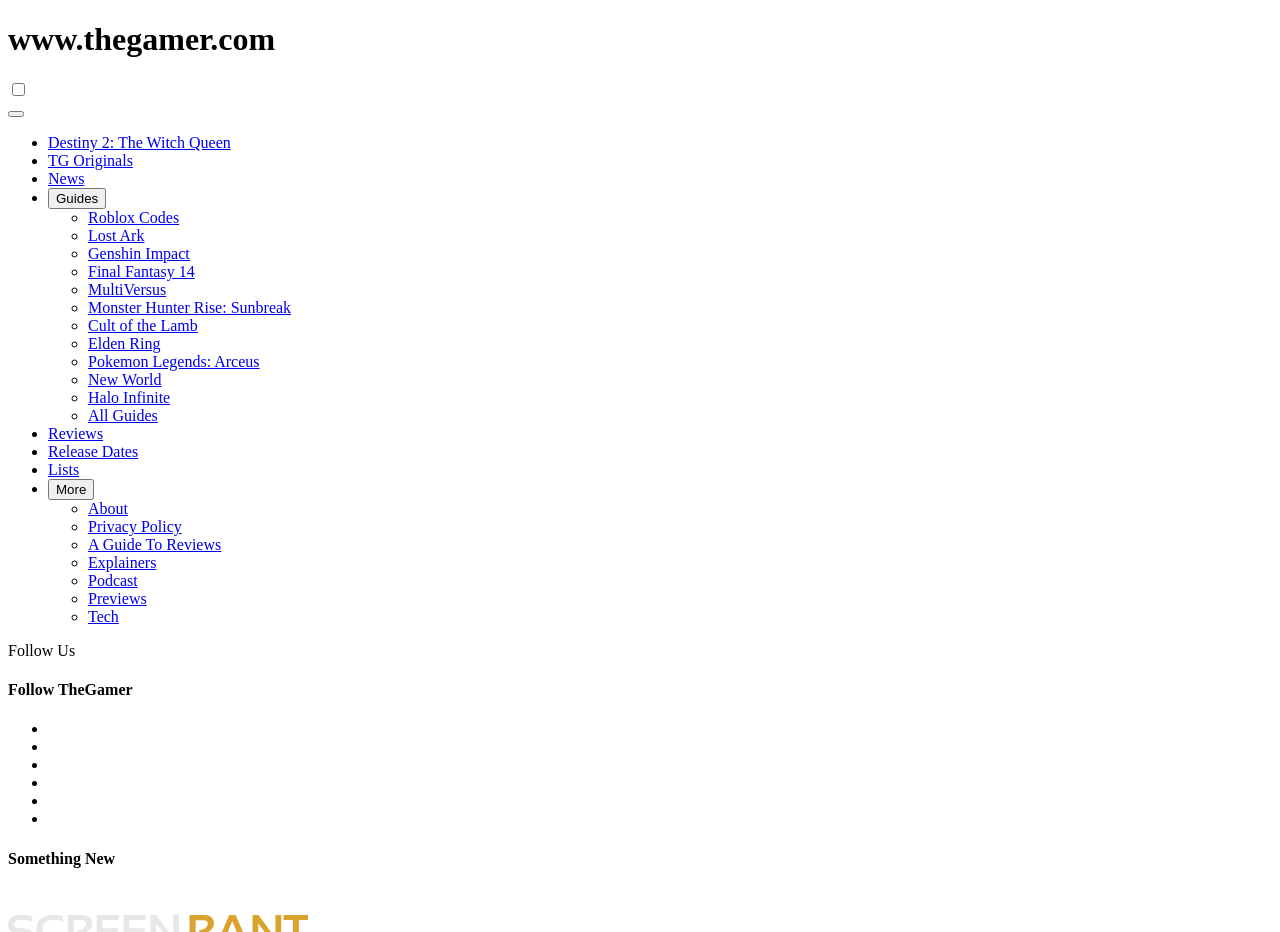Give a short answer using one word or phrase for the question:
What is the purpose of the textbox at the top?

Search TheGamer